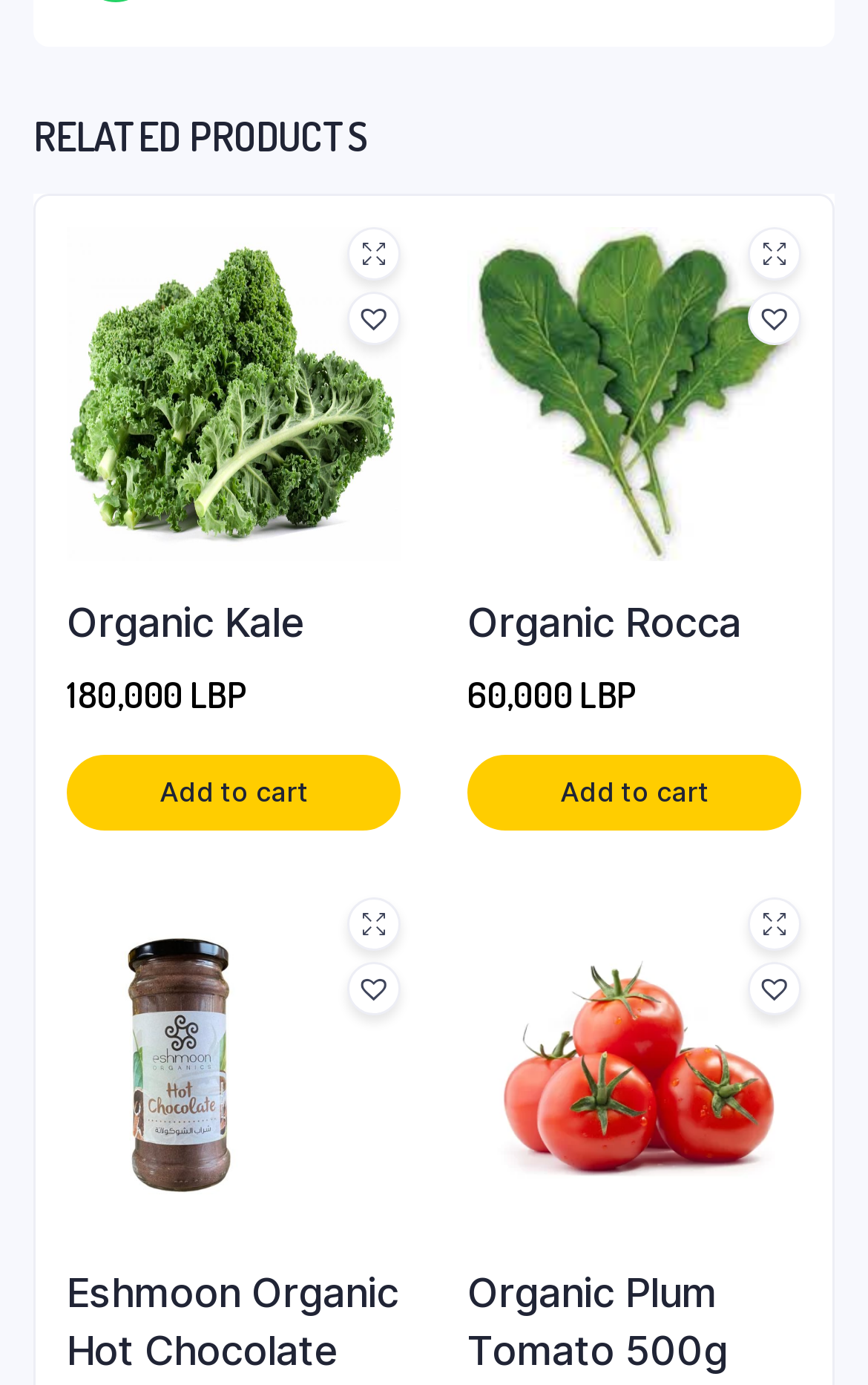Extract the bounding box coordinates for the described element: "Add to cart". The coordinates should be represented as four float numbers between 0 and 1: [left, top, right, bottom].

[0.538, 0.546, 0.923, 0.6]